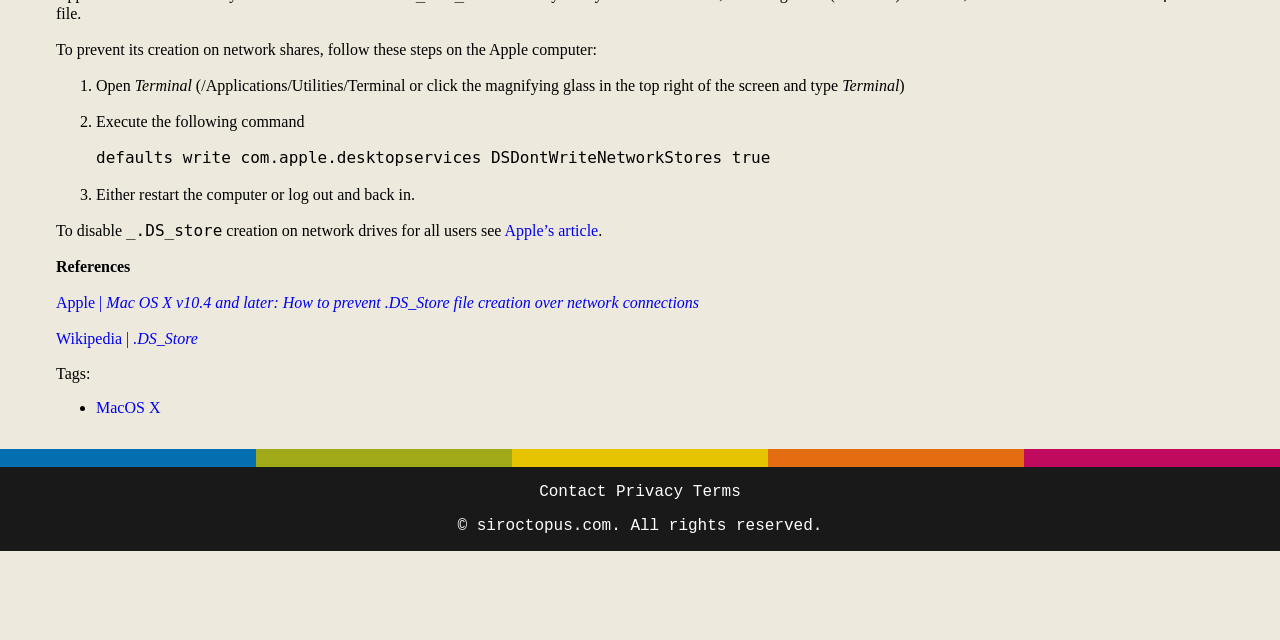Provide the bounding box coordinates of the UI element that matches the description: "Contact".

[0.421, 0.755, 0.474, 0.783]